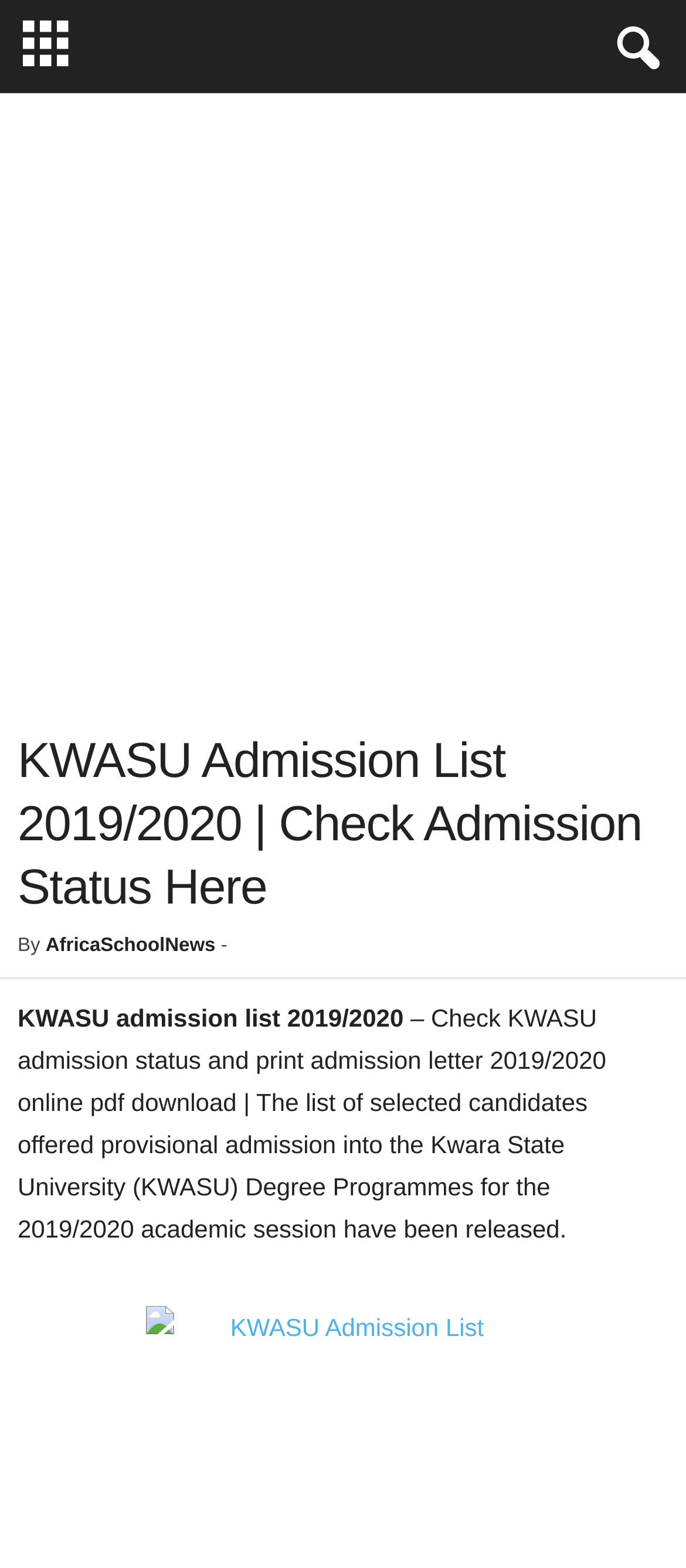Please determine and provide the text content of the webpage's heading.

KWASU Admission List 2019/2020 | Check Admission Status Here